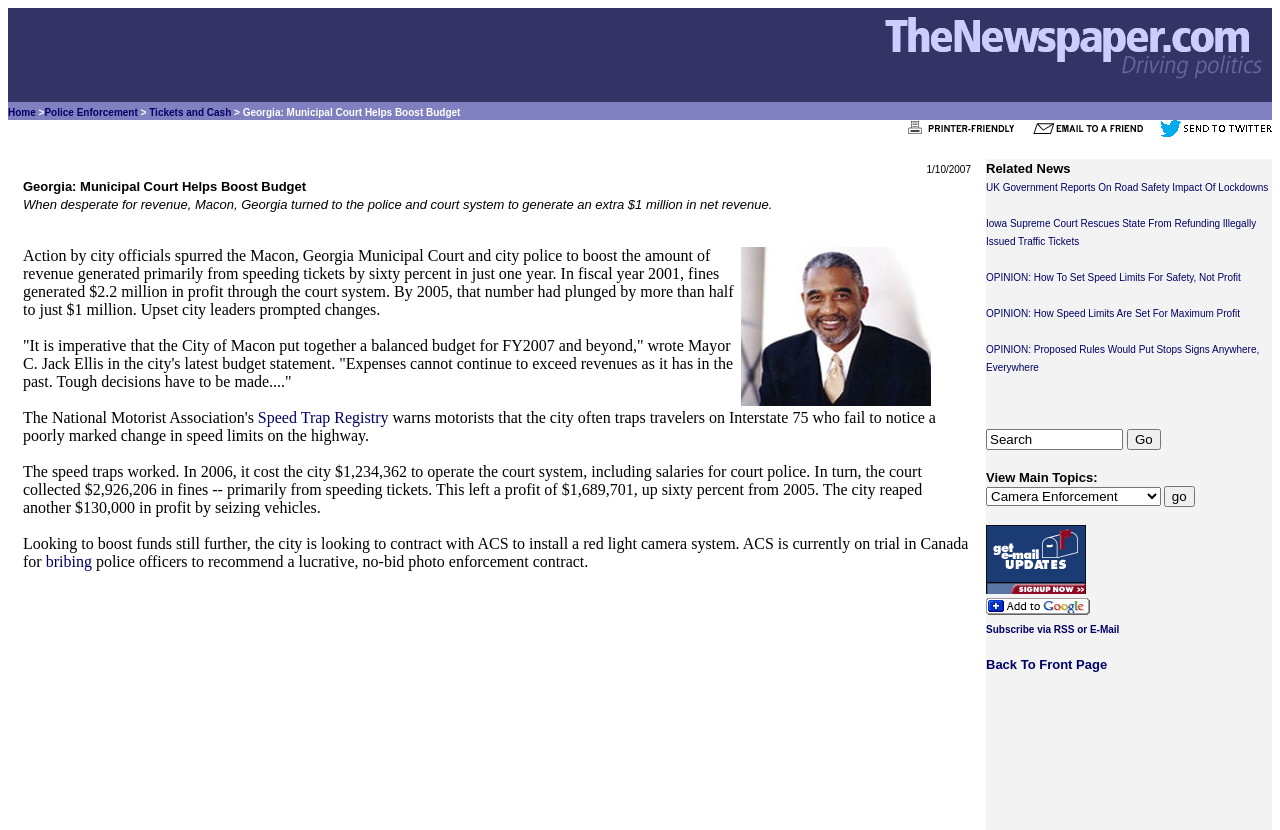Refer to the image and provide a thorough answer to this question:
What is the name of the company that may install a red light camera system?

I found the name of the company by reading the article, where it says 'Looking to boost funds still further, the city is looking to contract with ACS to install a red light camera system.'